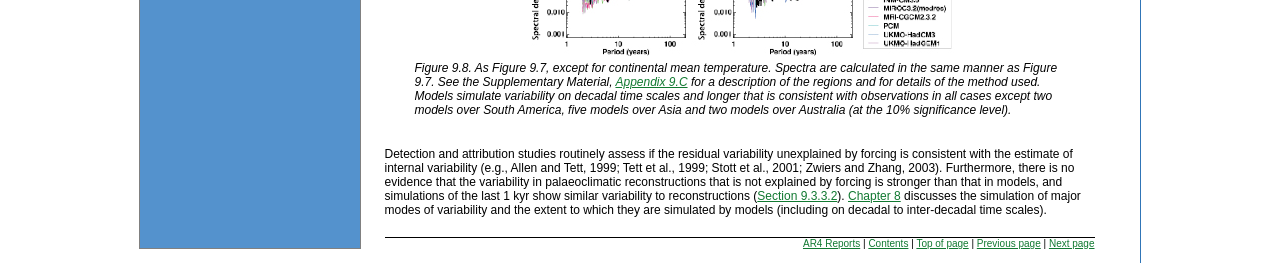Use a single word or phrase to respond to the question:
Where can I find the description of the regions?

Appendix 9.C